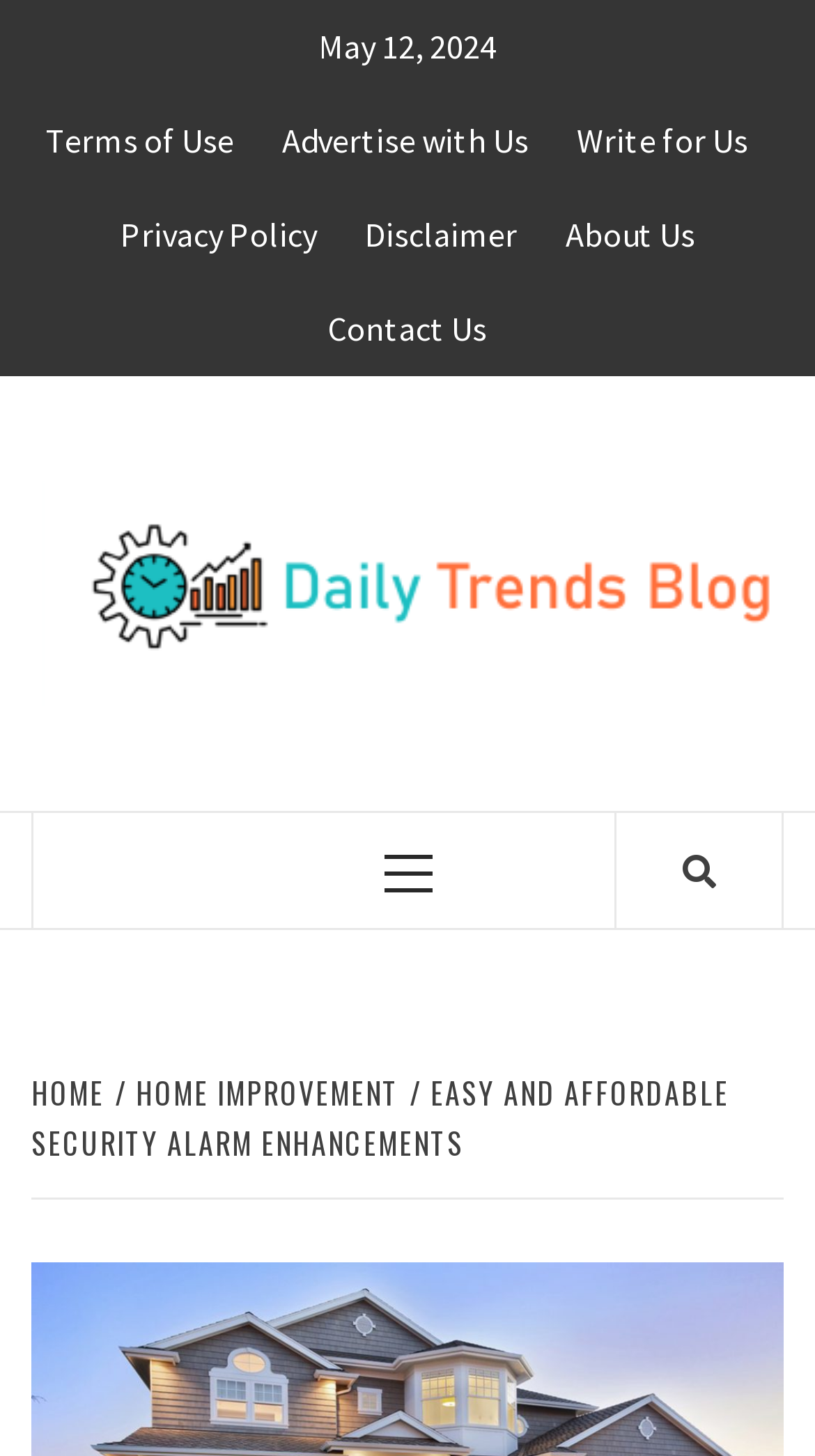Identify the bounding box coordinates of the part that should be clicked to carry out this instruction: "contact us".

[0.377, 0.194, 0.623, 0.258]